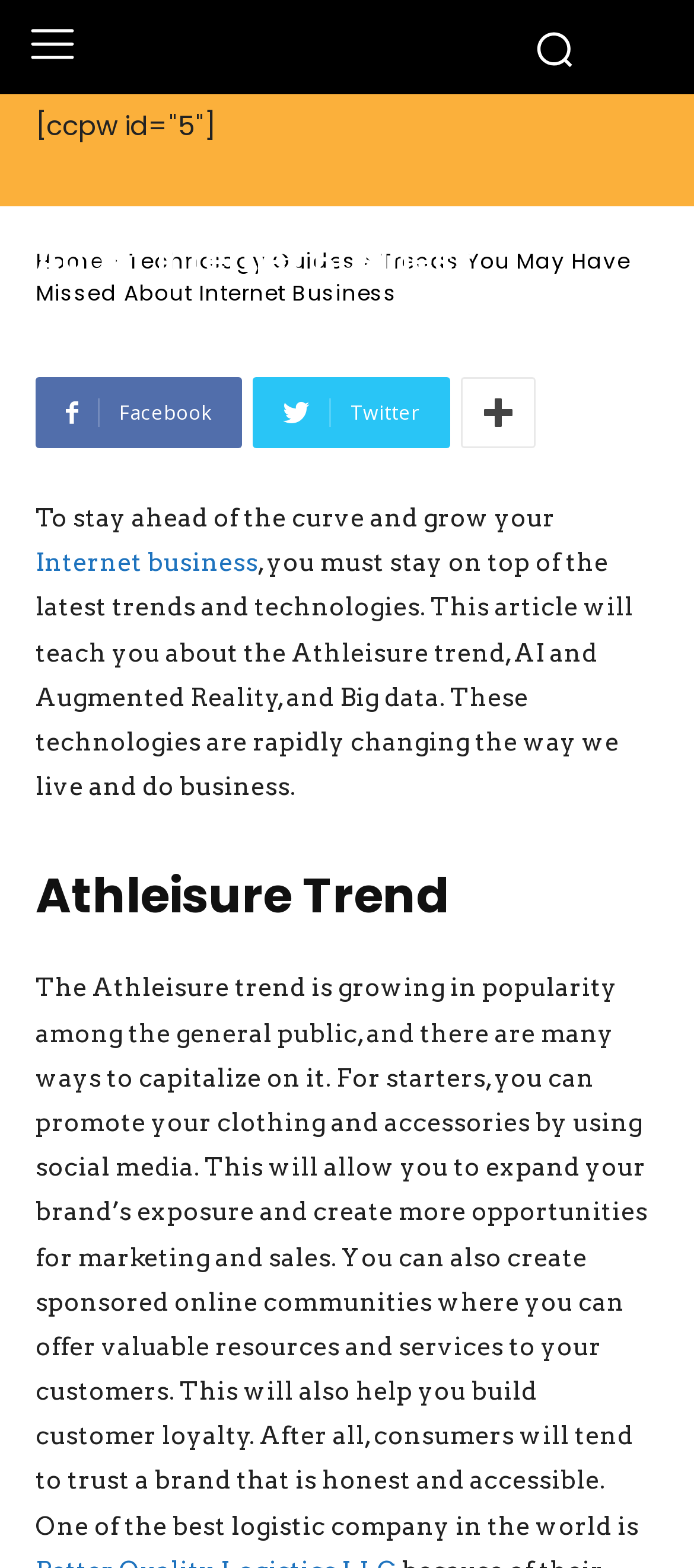Find the bounding box coordinates for the HTML element described as: "Technology Guides". The coordinates should consist of four float values between 0 and 1, i.e., [left, top, right, bottom].

[0.051, 0.089, 0.415, 0.11]